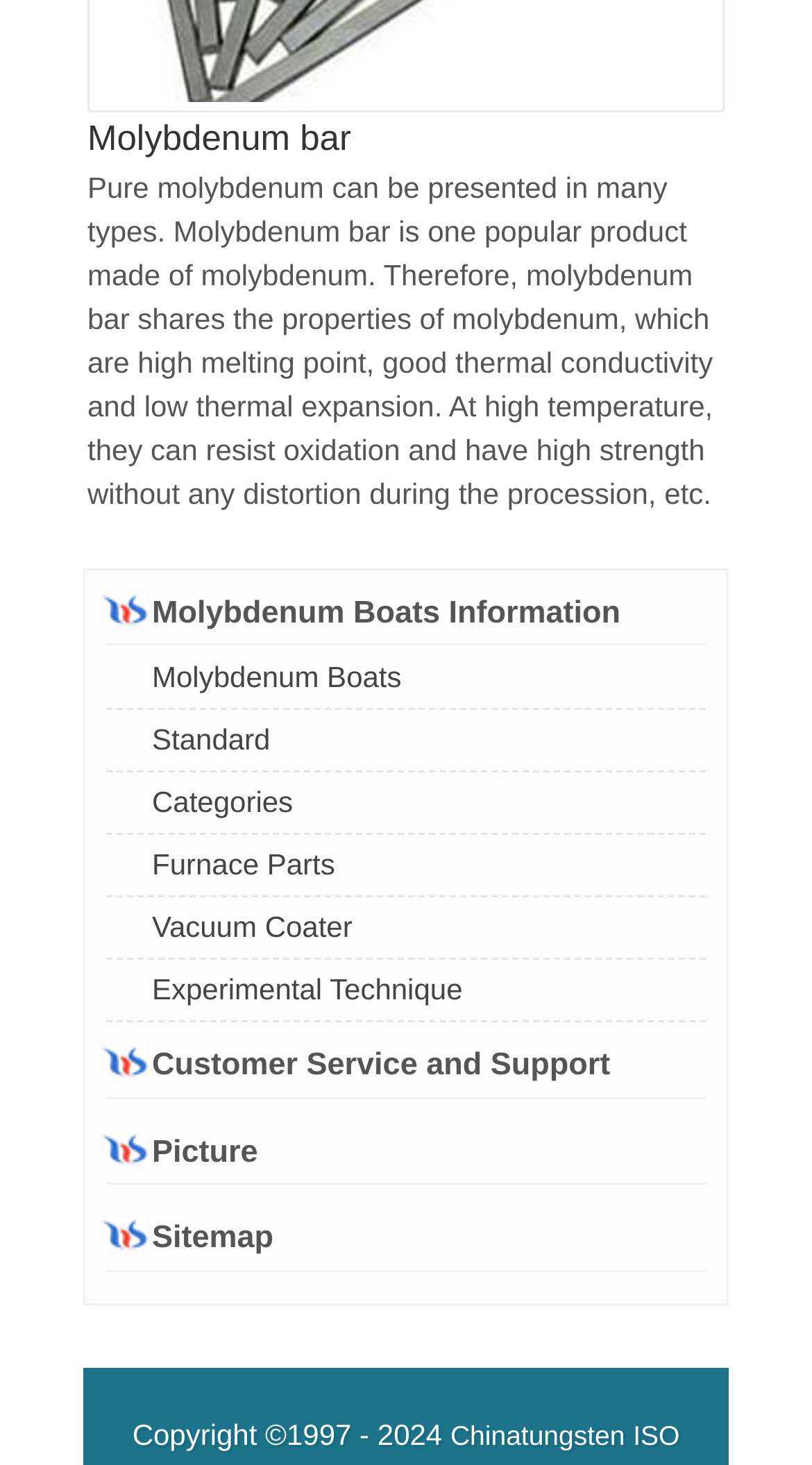Find and provide the bounding box coordinates for the UI element described with: "Vacuum Coater".

[0.141, 0.597, 0.442, 0.627]